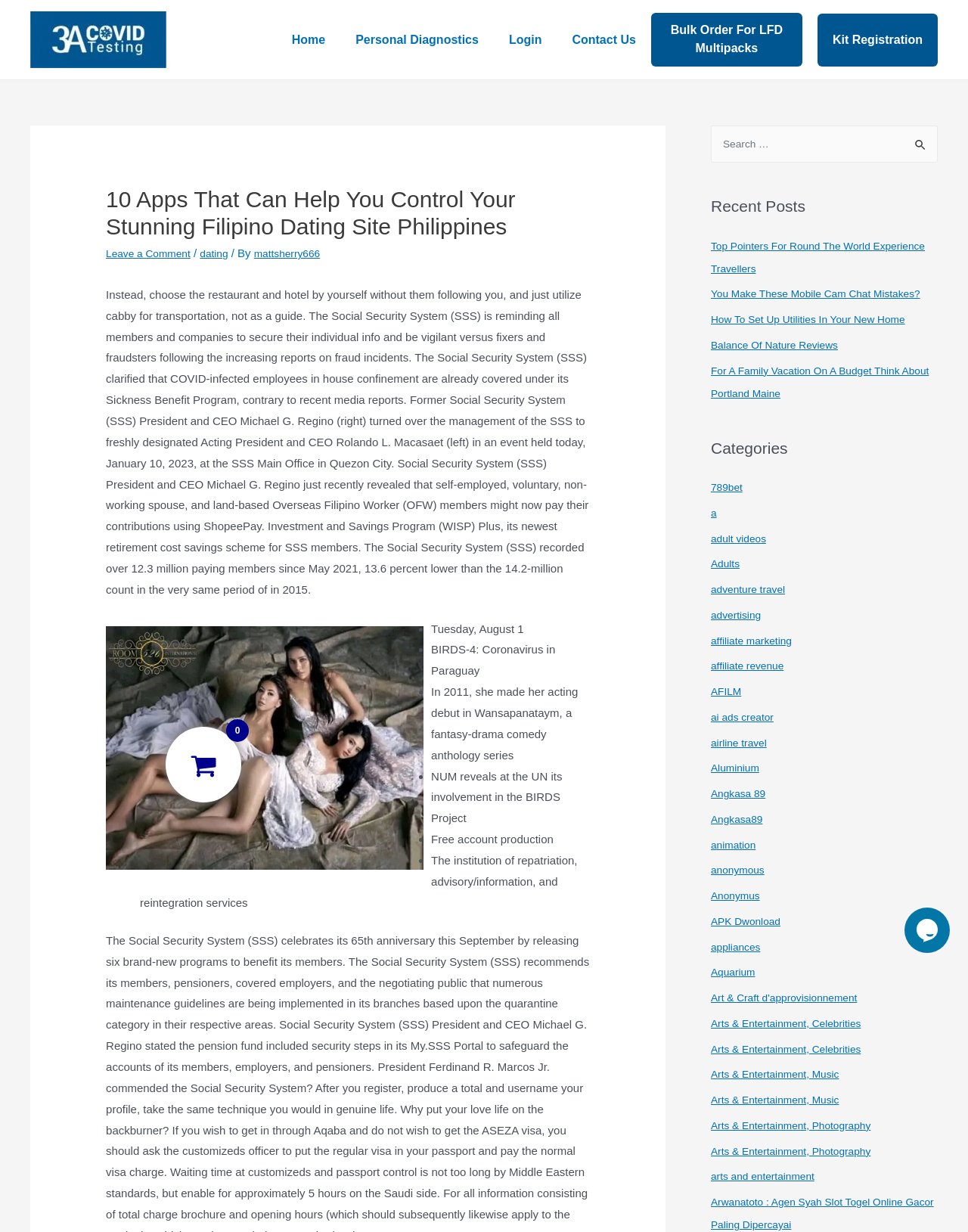Please give the bounding box coordinates of the area that should be clicked to fulfill the following instruction: "Explore the category of 789bet". The coordinates should be in the format of four float numbers from 0 to 1, i.e., [left, top, right, bottom].

[0.734, 0.409, 0.77, 0.42]